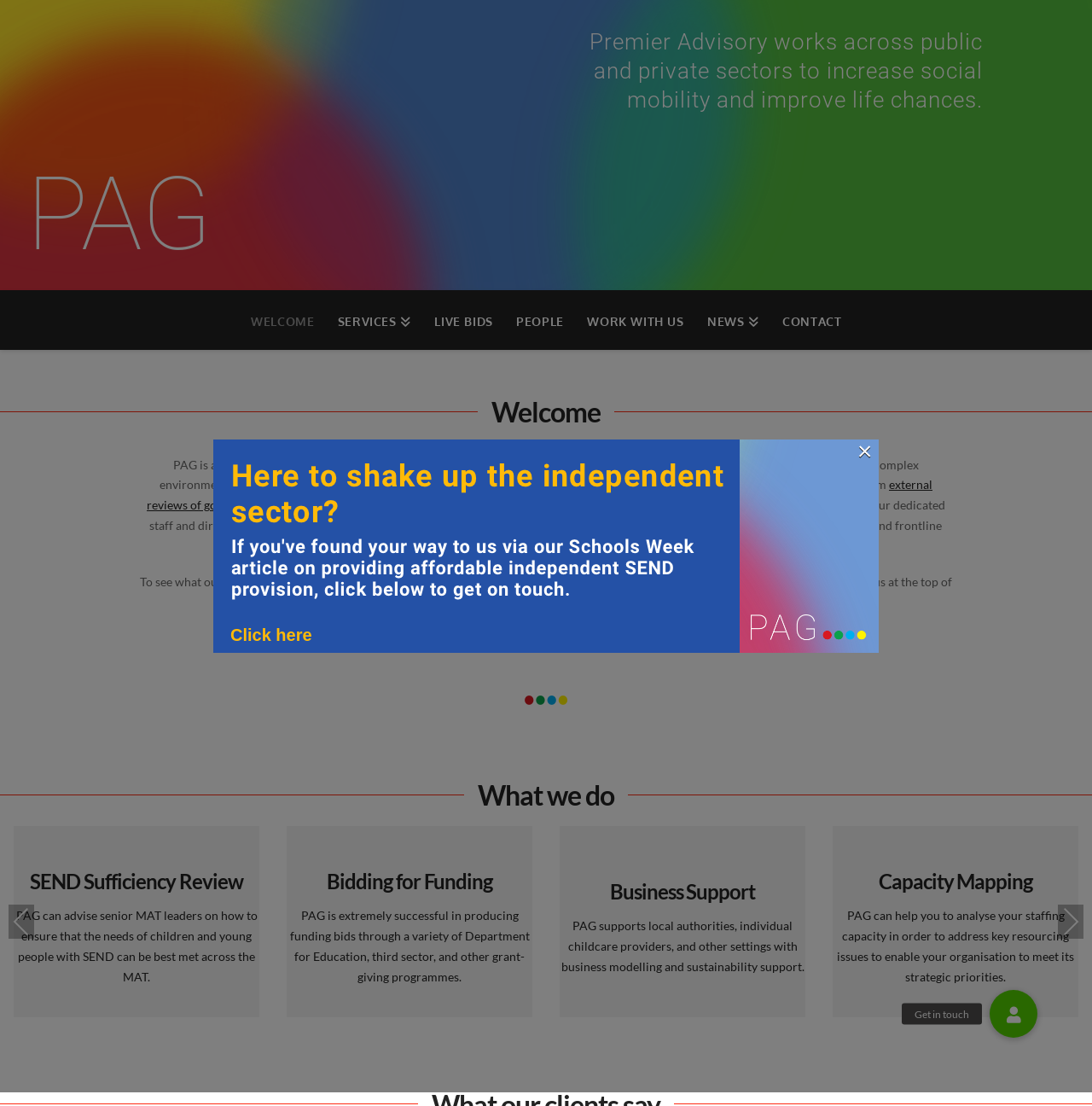Identify the bounding box coordinates for the region of the element that should be clicked to carry out the instruction: "Get in touch". The bounding box coordinates should be four float numbers between 0 and 1, i.e., [left, top, right, bottom].

[0.906, 0.895, 0.95, 0.938]